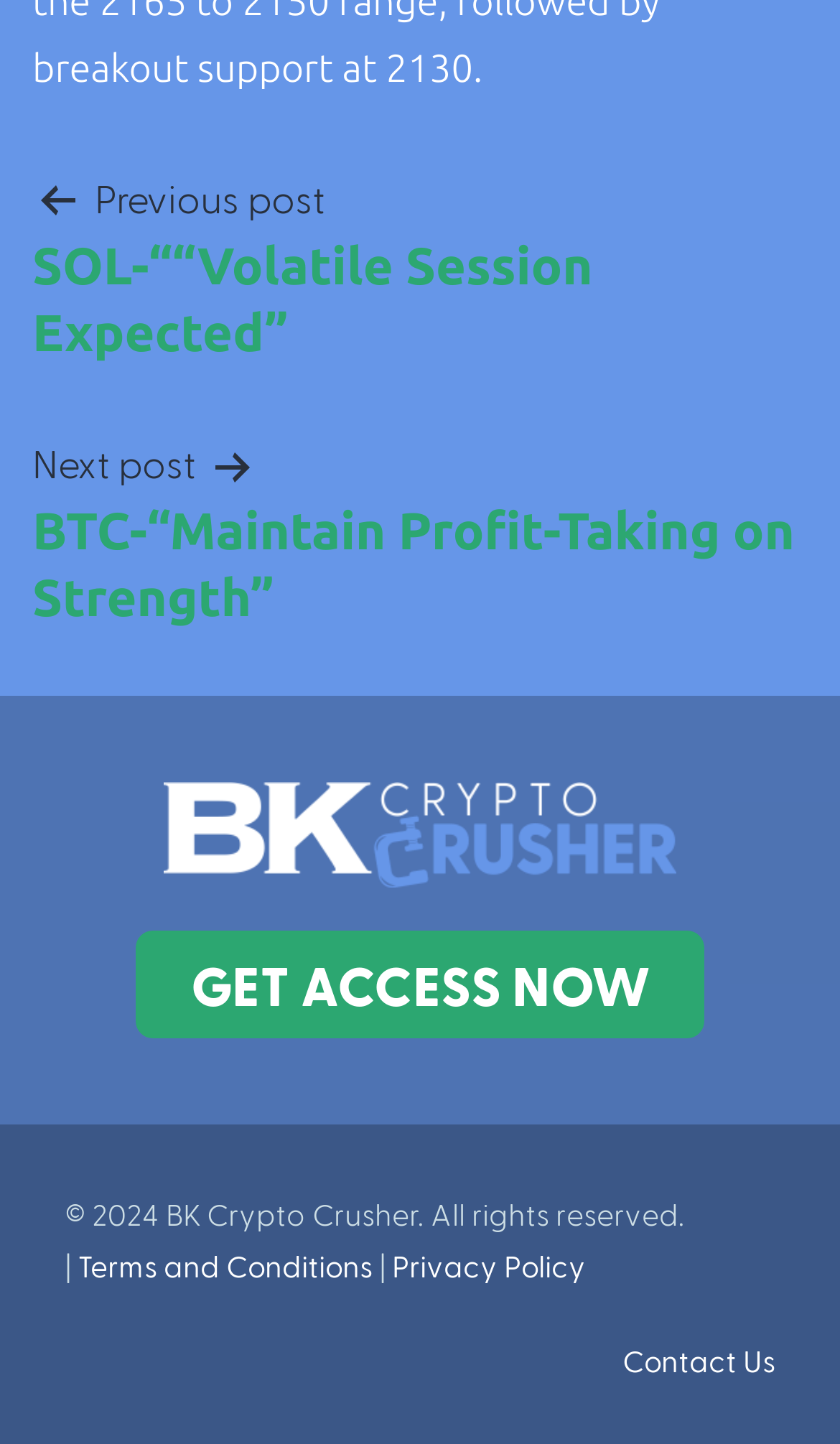What is the logo image located at?
Please ensure your answer is as detailed and informative as possible.

Based on the bounding box coordinates of the image element, [0.195, 0.542, 0.805, 0.615], the logo image is located at the middle left of the webpage.